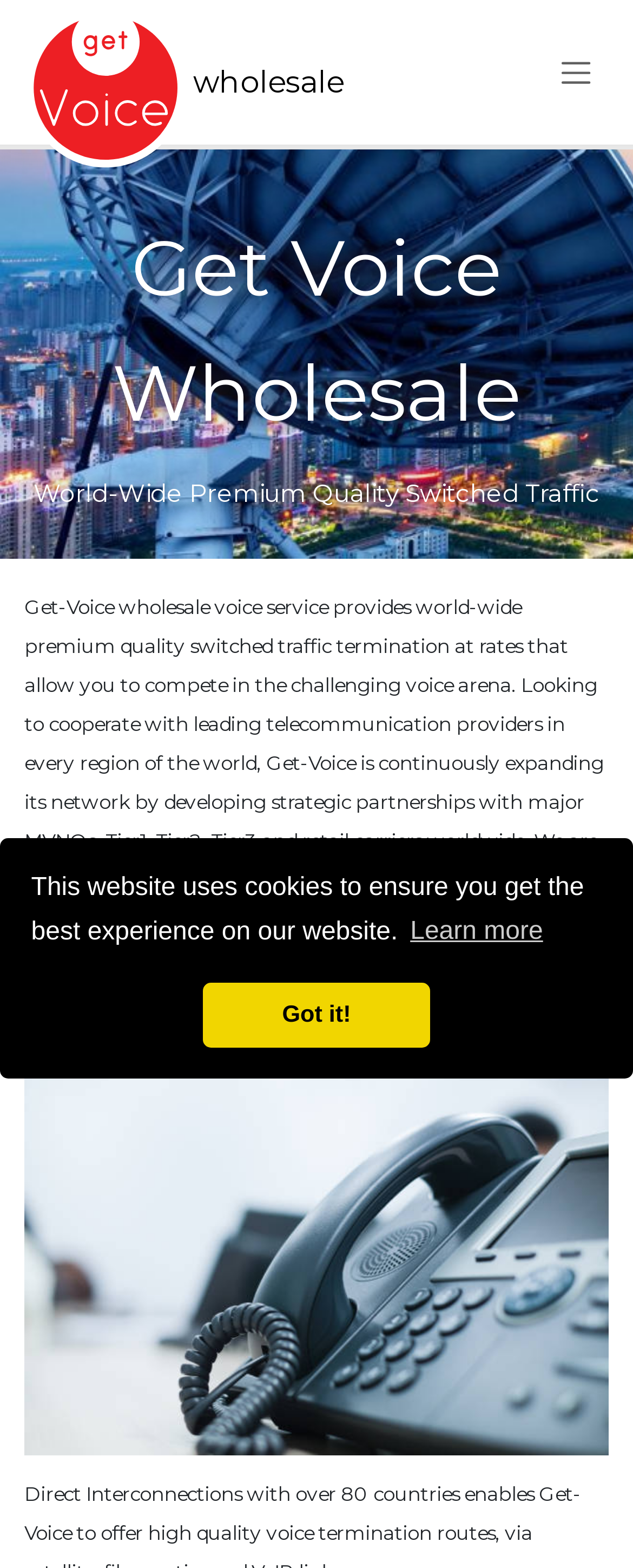What is the section title below the main description?
Based on the visual details in the image, please answer the question thoroughly.

Below the main description of the service, there is a section title 'Carrier Services', which indicates that this section is related to carrier services provided by Get Voice Wholesale.